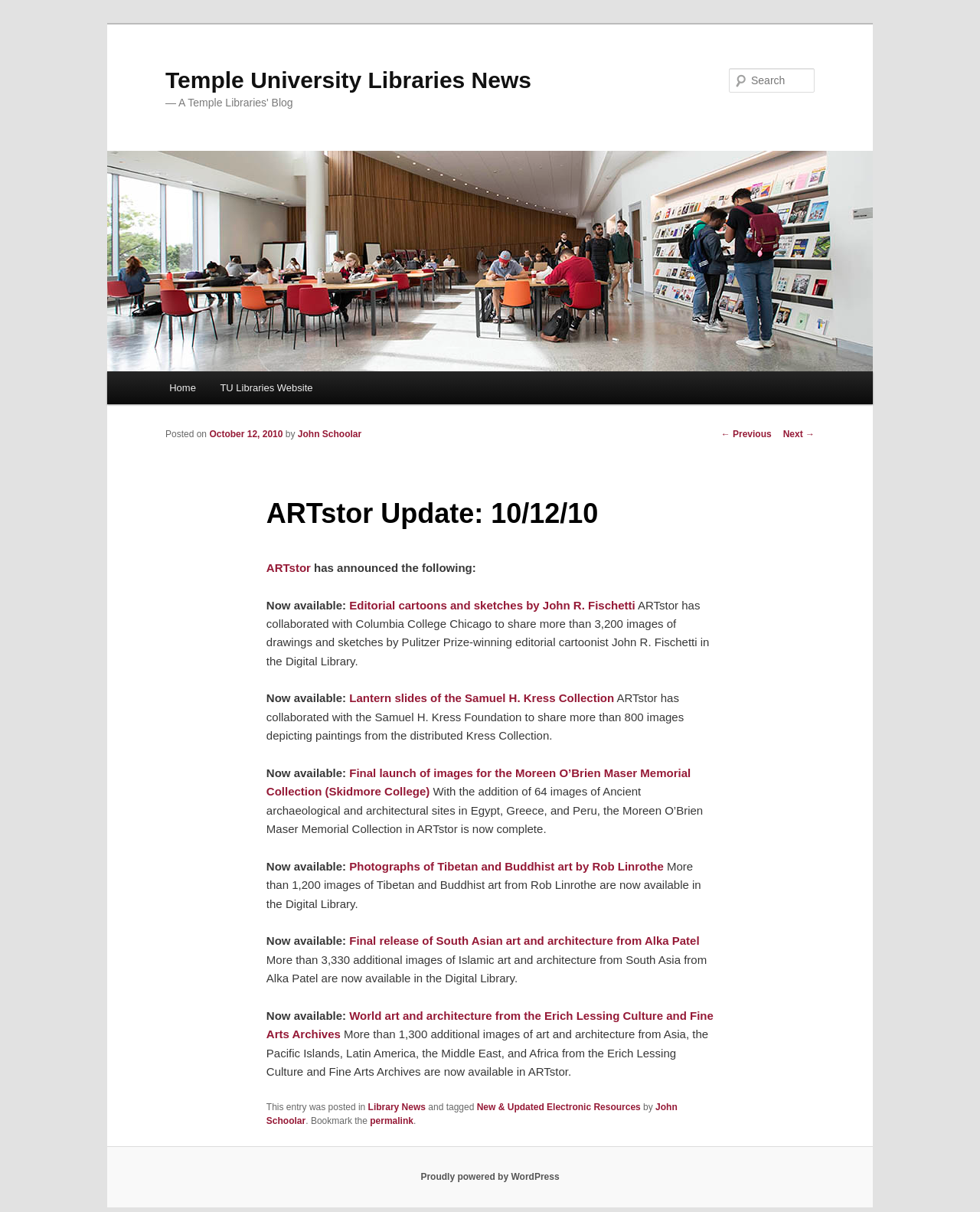Determine the bounding box coordinates of the clickable region to carry out the instruction: "Check the Temple University Libraries News".

[0.169, 0.055, 0.542, 0.076]